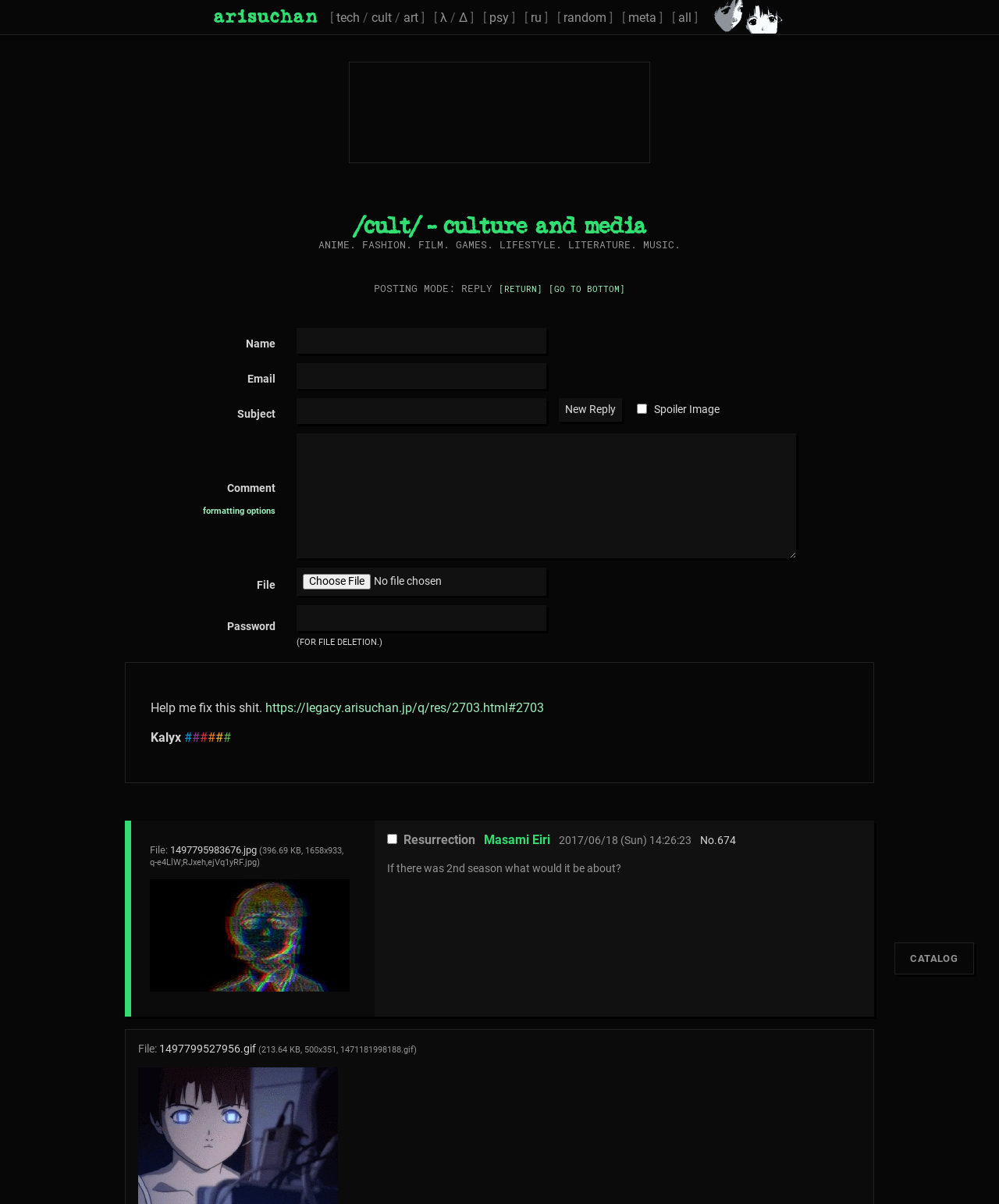Locate the bounding box of the UI element described by: "tech" in the given webpage screenshot.

[0.336, 0.008, 0.36, 0.02]